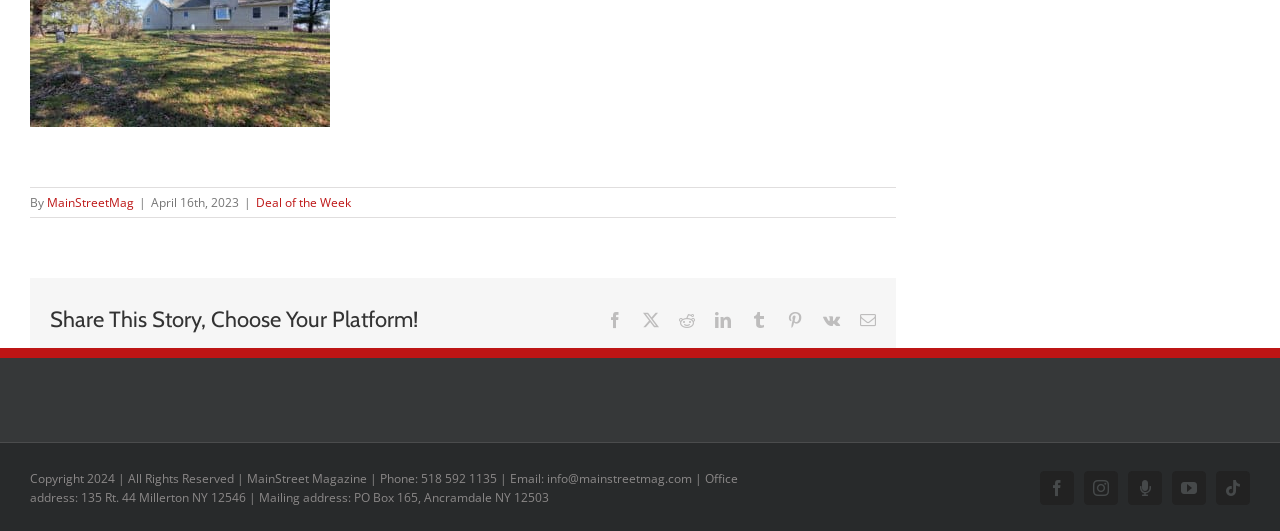Based on the description "Instagram", find the bounding box of the specified UI element.

[0.847, 0.888, 0.873, 0.952]